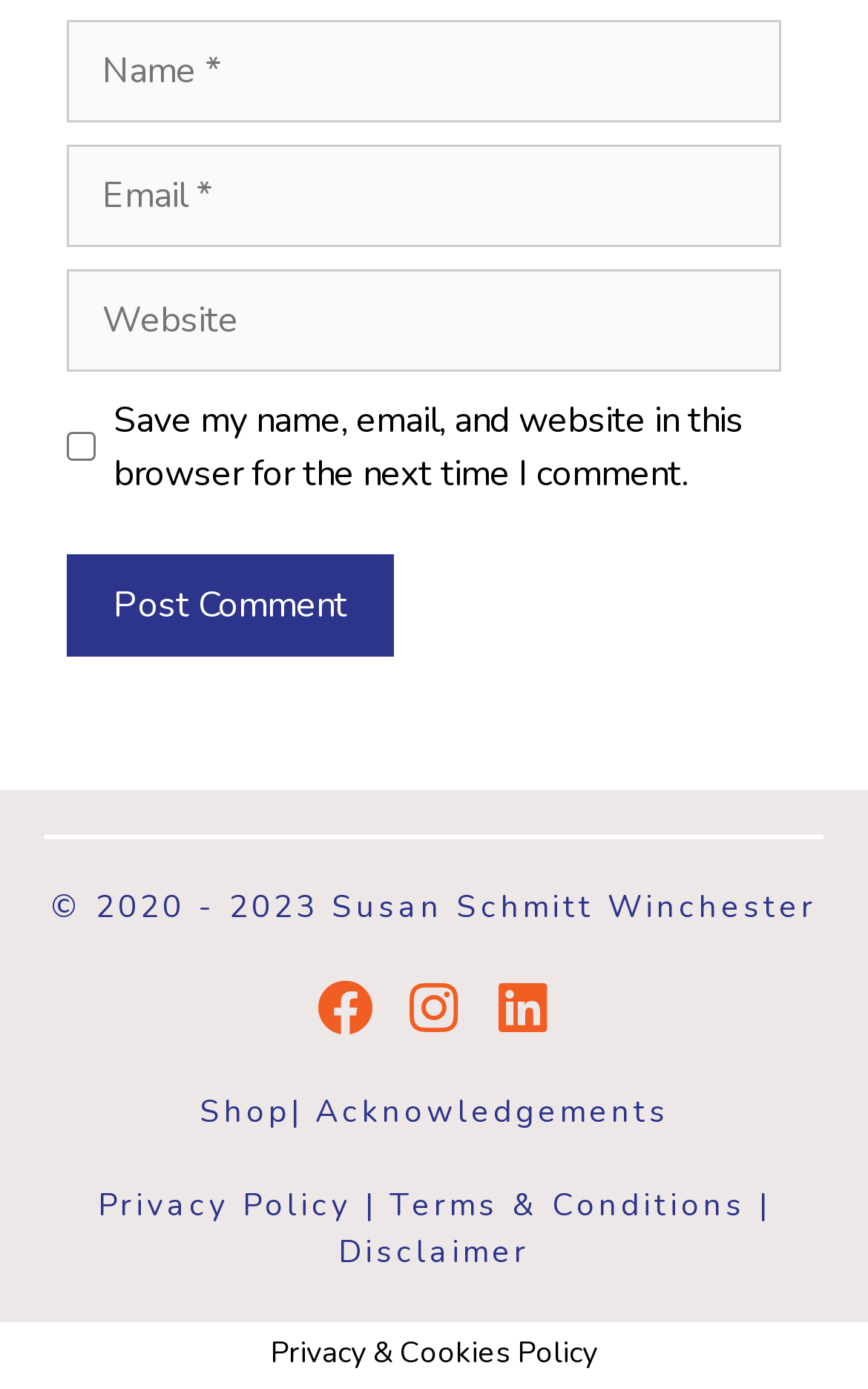Locate the bounding box coordinates of the element's region that should be clicked to carry out the following instruction: "Post a comment". The coordinates need to be four float numbers between 0 and 1, i.e., [left, top, right, bottom].

[0.077, 0.399, 0.454, 0.473]